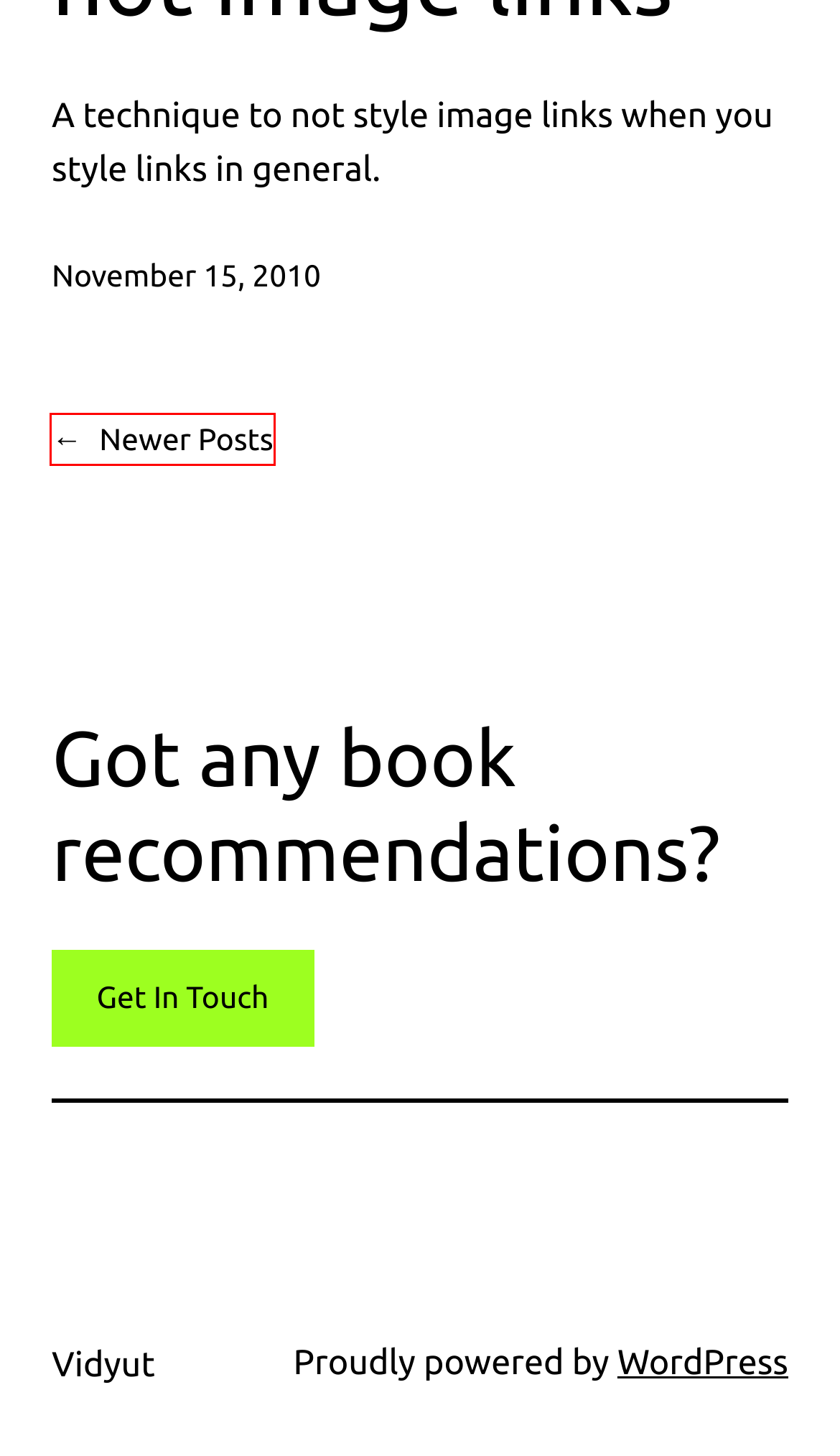You see a screenshot of a webpage with a red bounding box surrounding an element. Pick the webpage description that most accurately represents the new webpage after interacting with the element in the red bounding box. The options are:
A. Vidyut - Page 6 of 7 - Personal website of Vidyut Gore
B. Fresh Server Install – Ubuntu Server Edition - Vidyut
C. Configuring Varnish Cache for WordPress - Vidyut
D. Pagespeed + Apache2 on Ubuntu Server - Vidyut
E. How can tweets be archived for proof - Vidyut
F. Installing Varnish Cache for WordPress on Ubuntu Server - Vidyut
G. Vidyut - Personal website of Vidyut Gore
H. Blog Tool, Publishing Platform, and CMS – WordPress.org

A